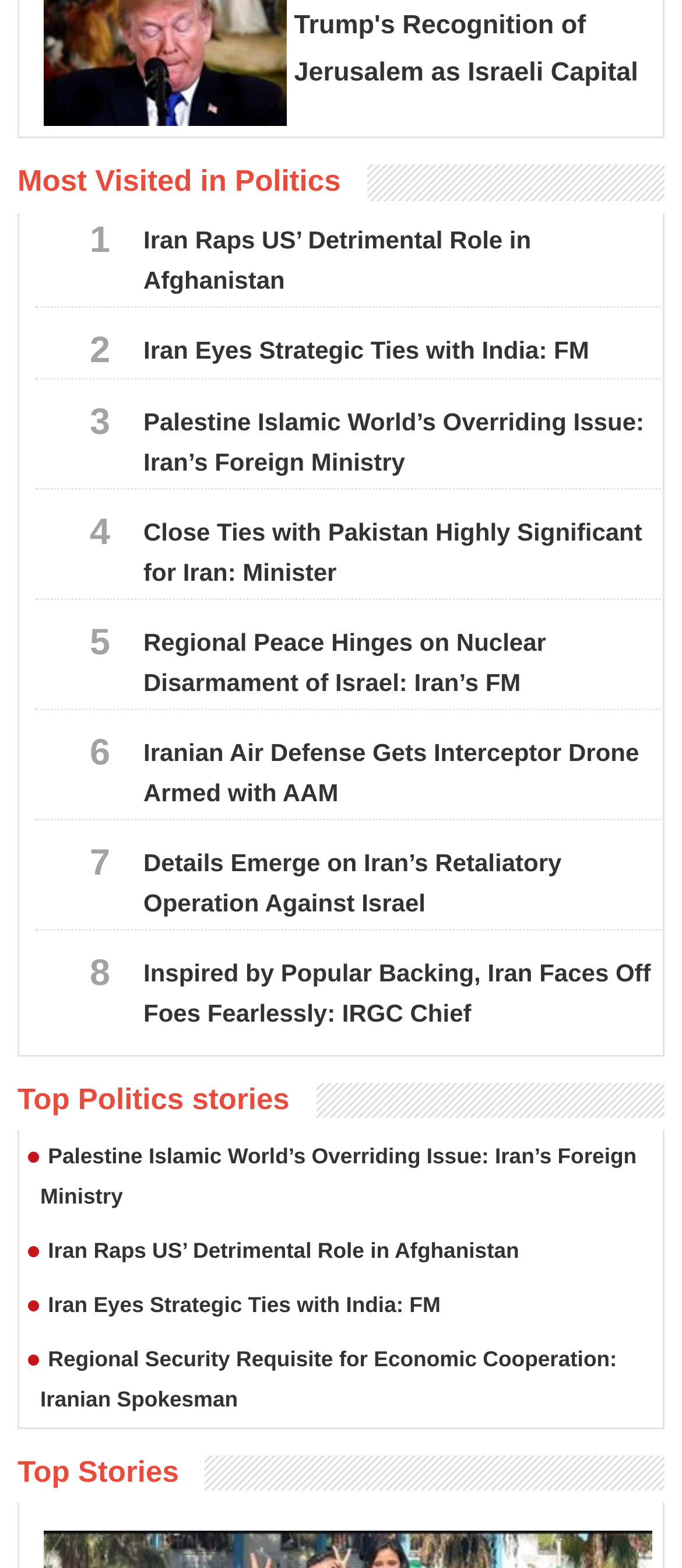Predict the bounding box of the UI element based on the description: "Jewish News VA". The coordinates should be four float numbers between 0 and 1, formatted as [left, top, right, bottom].

None